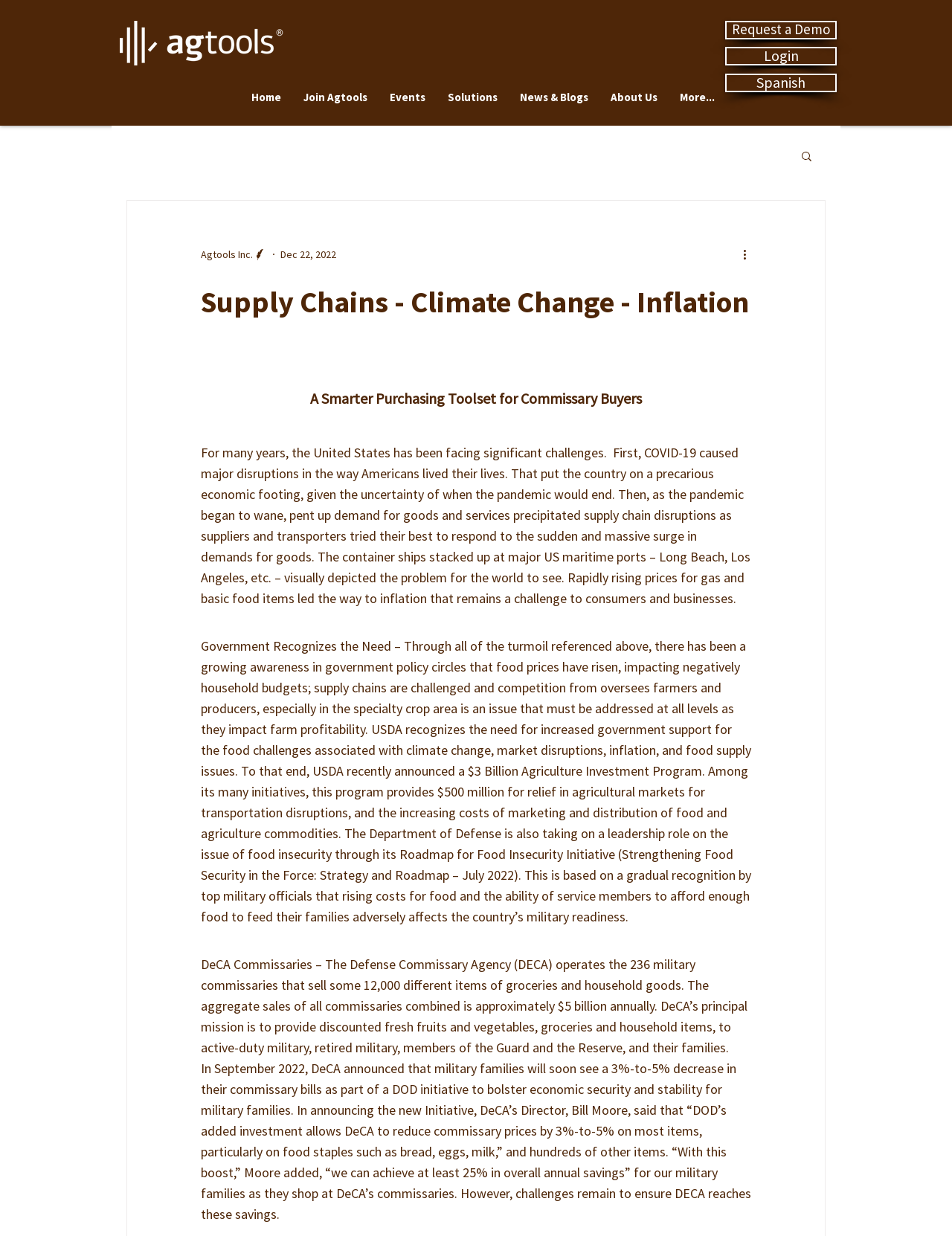What is the organization mentioned in the webpage?
Answer the question with just one word or phrase using the image.

DeCA